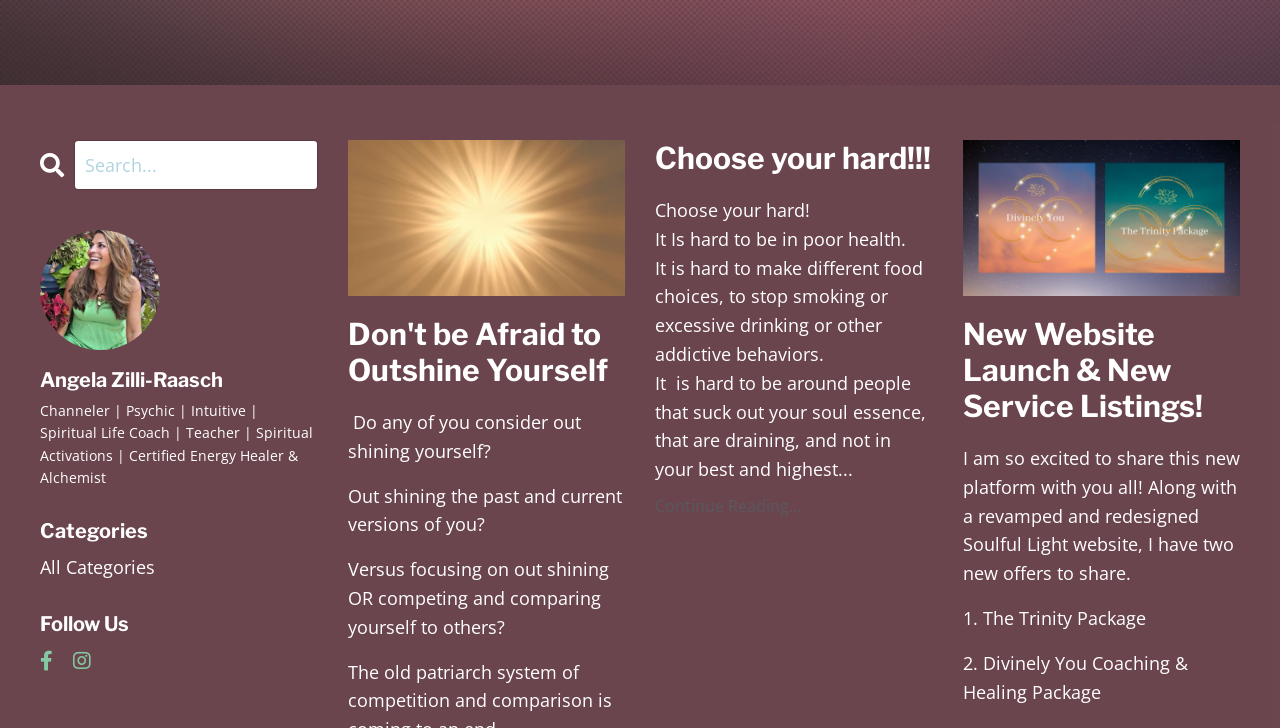Determine the bounding box coordinates for the HTML element mentioned in the following description: "All Categories". The coordinates should be a list of four floats ranging from 0 to 1, represented as [left, top, right, bottom].

[0.031, 0.76, 0.248, 0.8]